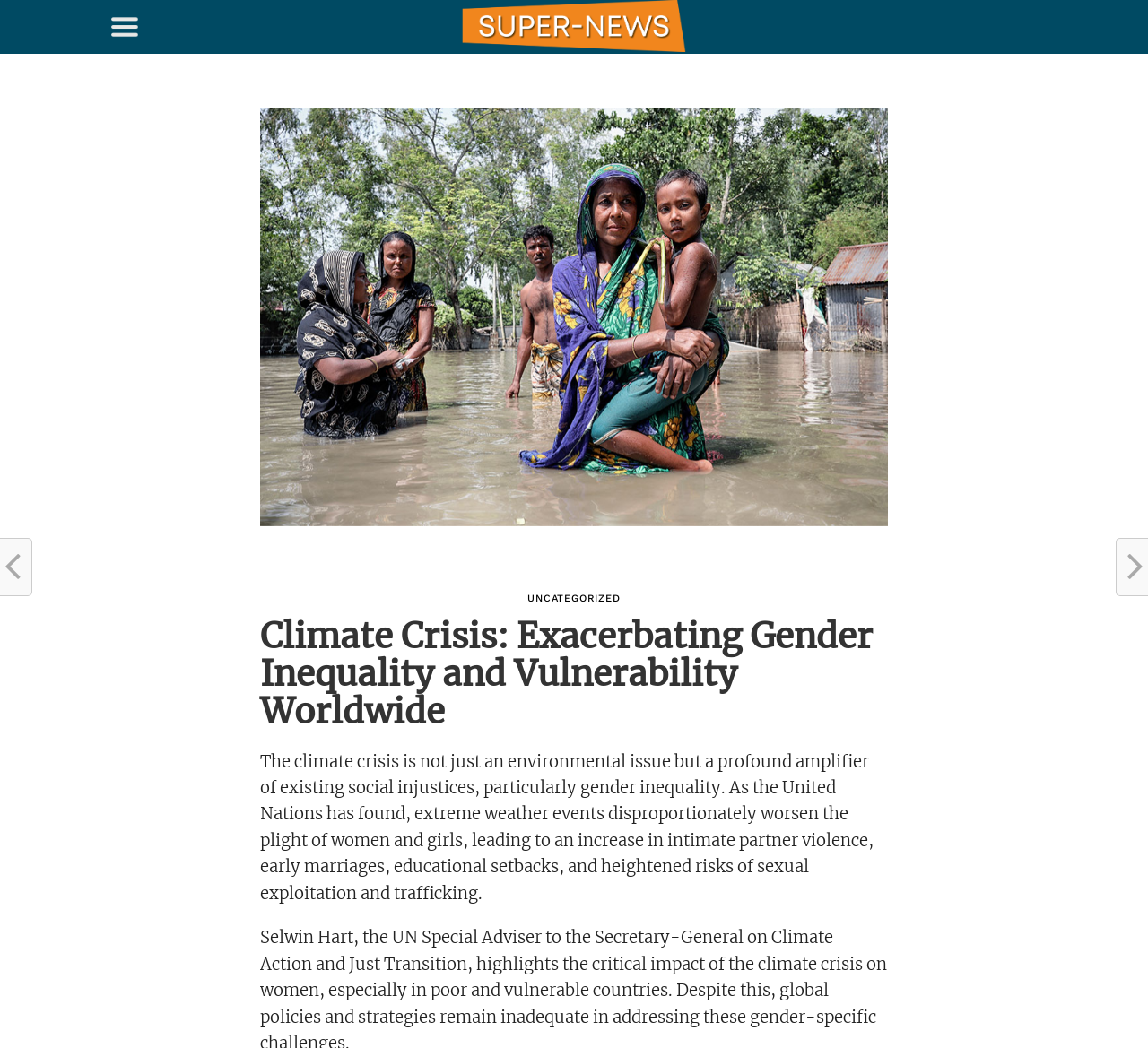Find the UI element described as: "Uncategorized" and predict its bounding box coordinates. Ensure the coordinates are four float numbers between 0 and 1, [left, top, right, bottom].

[0.452, 0.562, 0.548, 0.588]